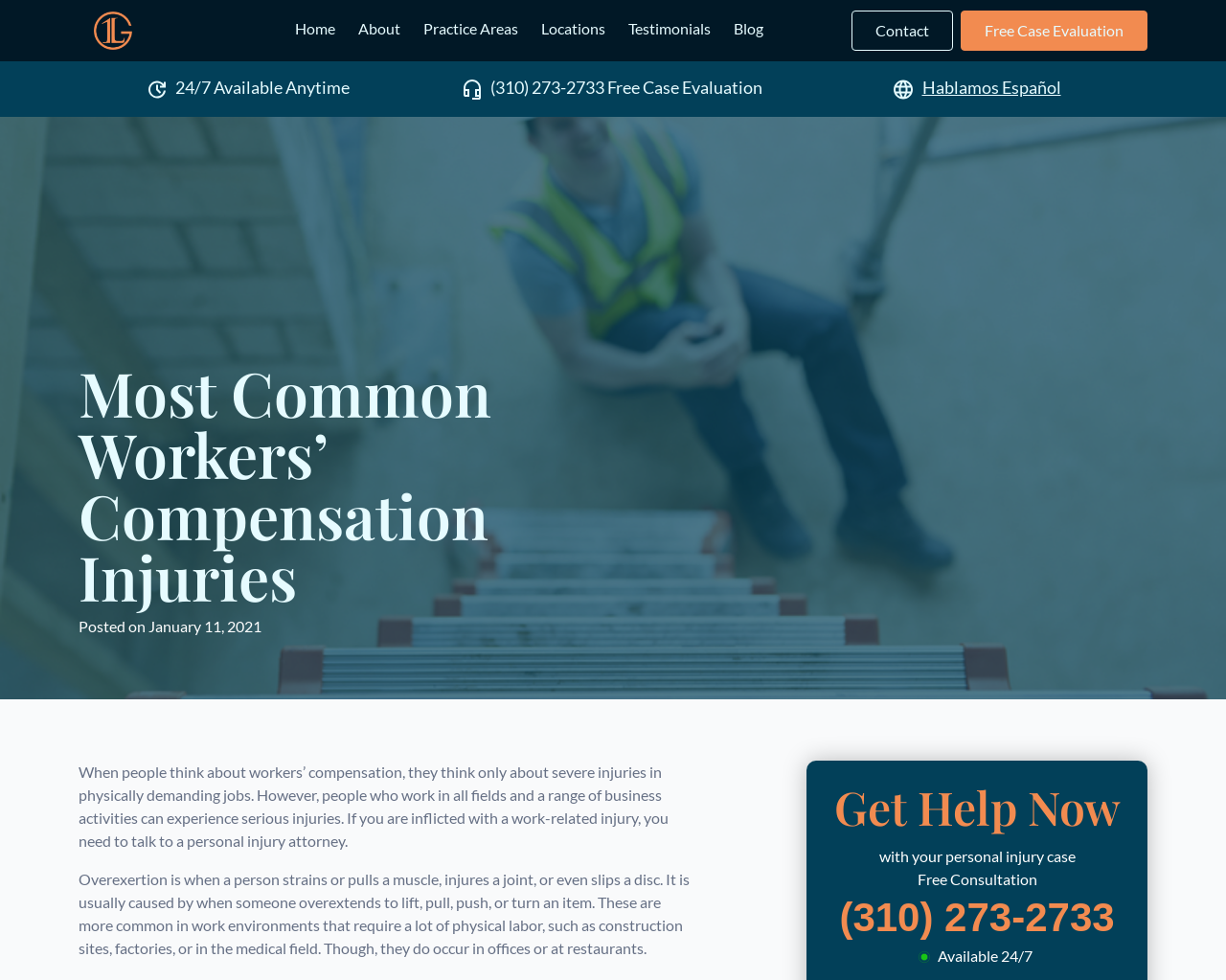Using the information in the image, give a detailed answer to the following question: What is the date of the article about workers' compensation injuries?

I found the date of the article by looking at the section below the main heading, where it says 'Posted on January 11, 2021'. This suggests that the article was published on this date.